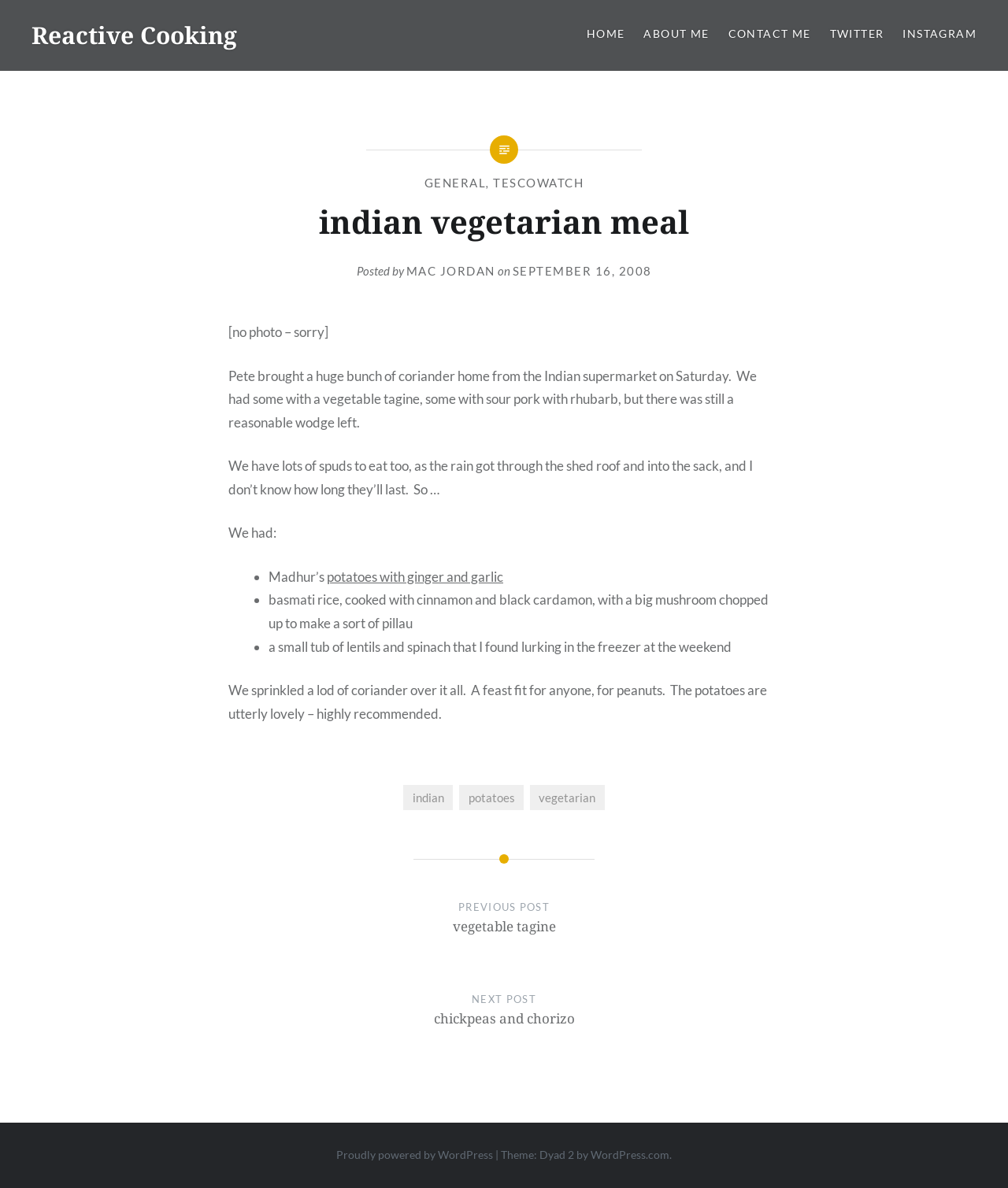Find the bounding box coordinates for the HTML element described in this sentence: "potatoes with ginger and garlic". Provide the coordinates as four float numbers between 0 and 1, in the format [left, top, right, bottom].

[0.324, 0.478, 0.499, 0.492]